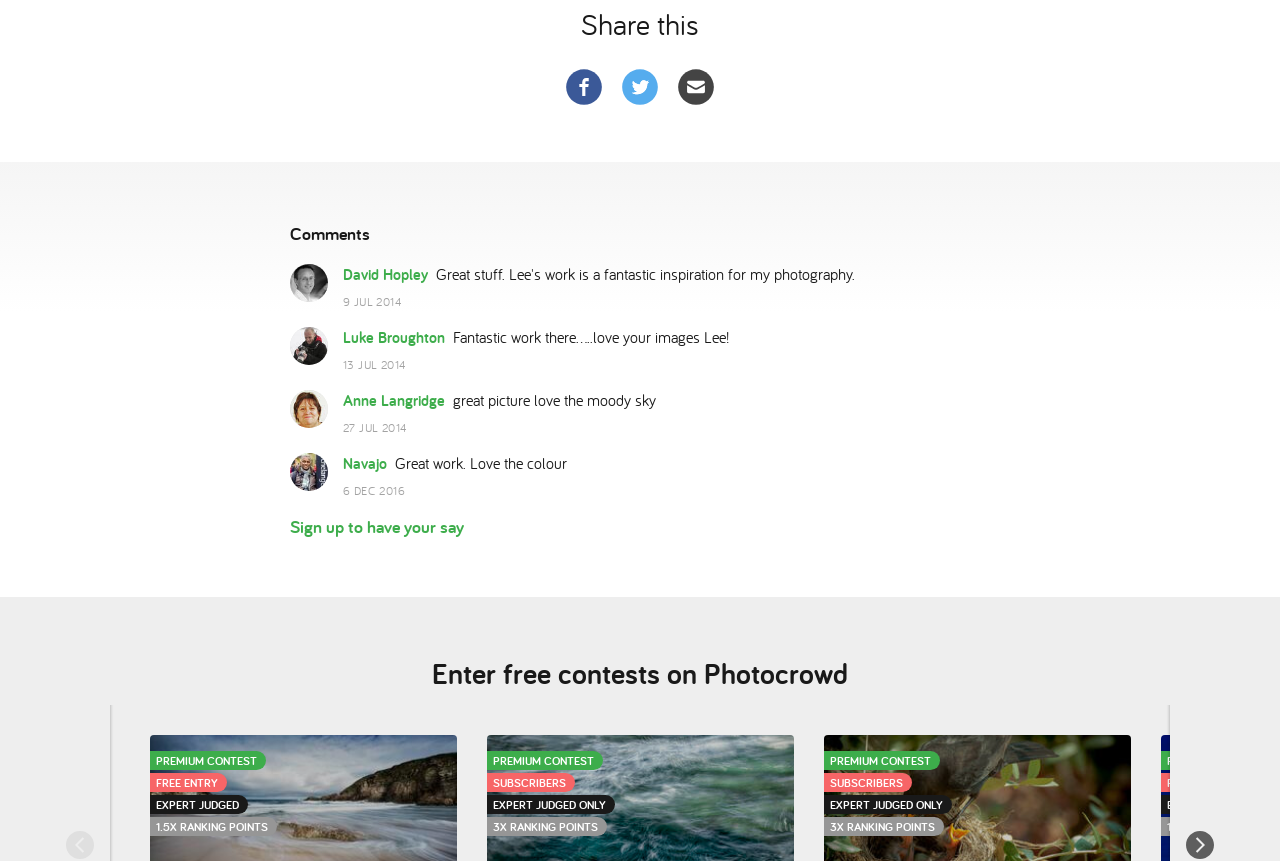Locate the bounding box coordinates of the element you need to click to accomplish the task described by this instruction: "Share on Facebook".

[0.437, 0.072, 0.476, 0.13]